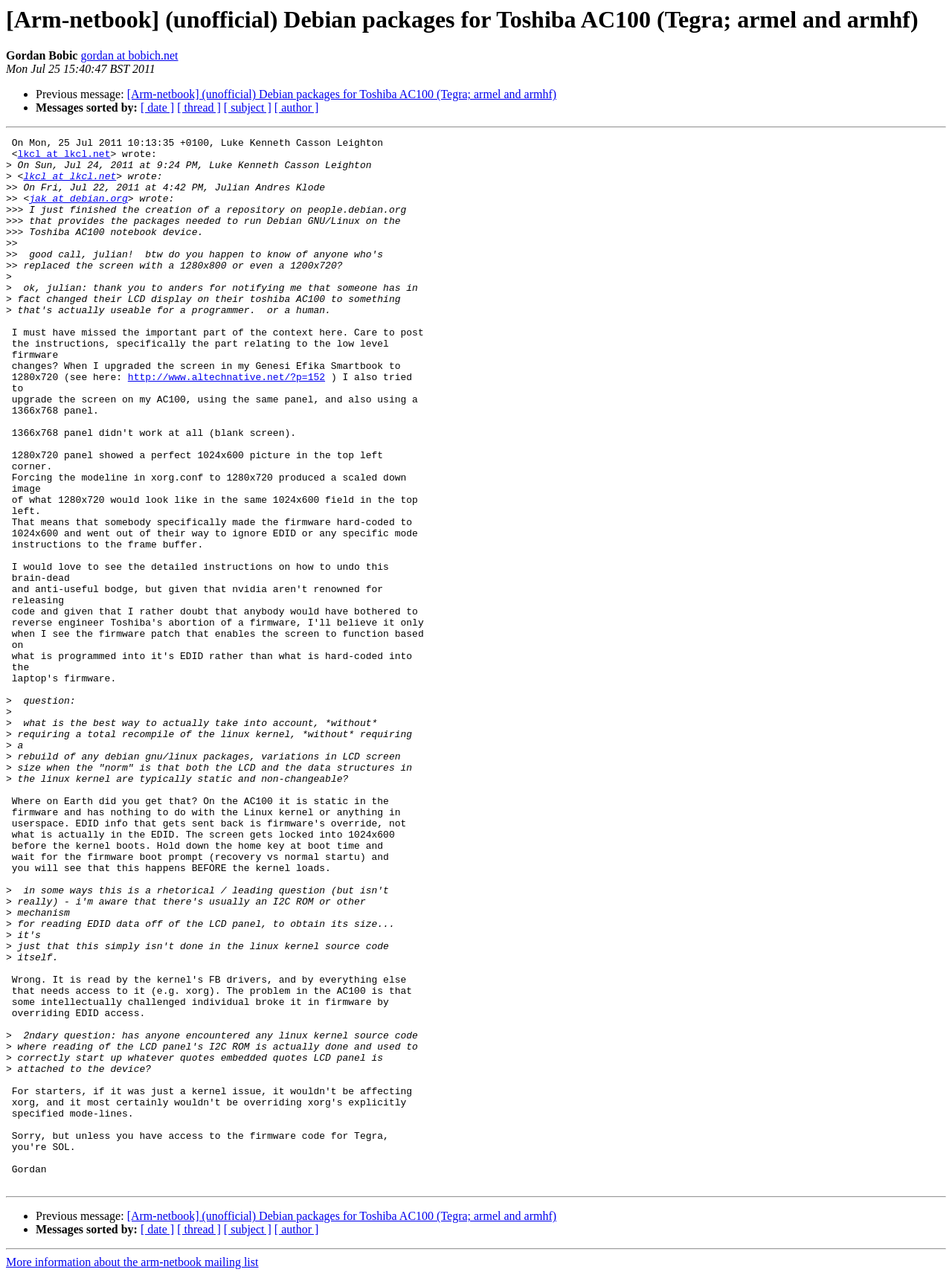Please answer the following question as detailed as possible based on the image: 
What is the name of the device mentioned in the text?

The answer can be found in the text content of the webpage. The device is mentioned multiple times, including in the sentence 'I just finished the creation of a repository on people.debian.org that provides the packages needed to run Debian GNU/Linux on the Toshiba AC100 notebook device.'